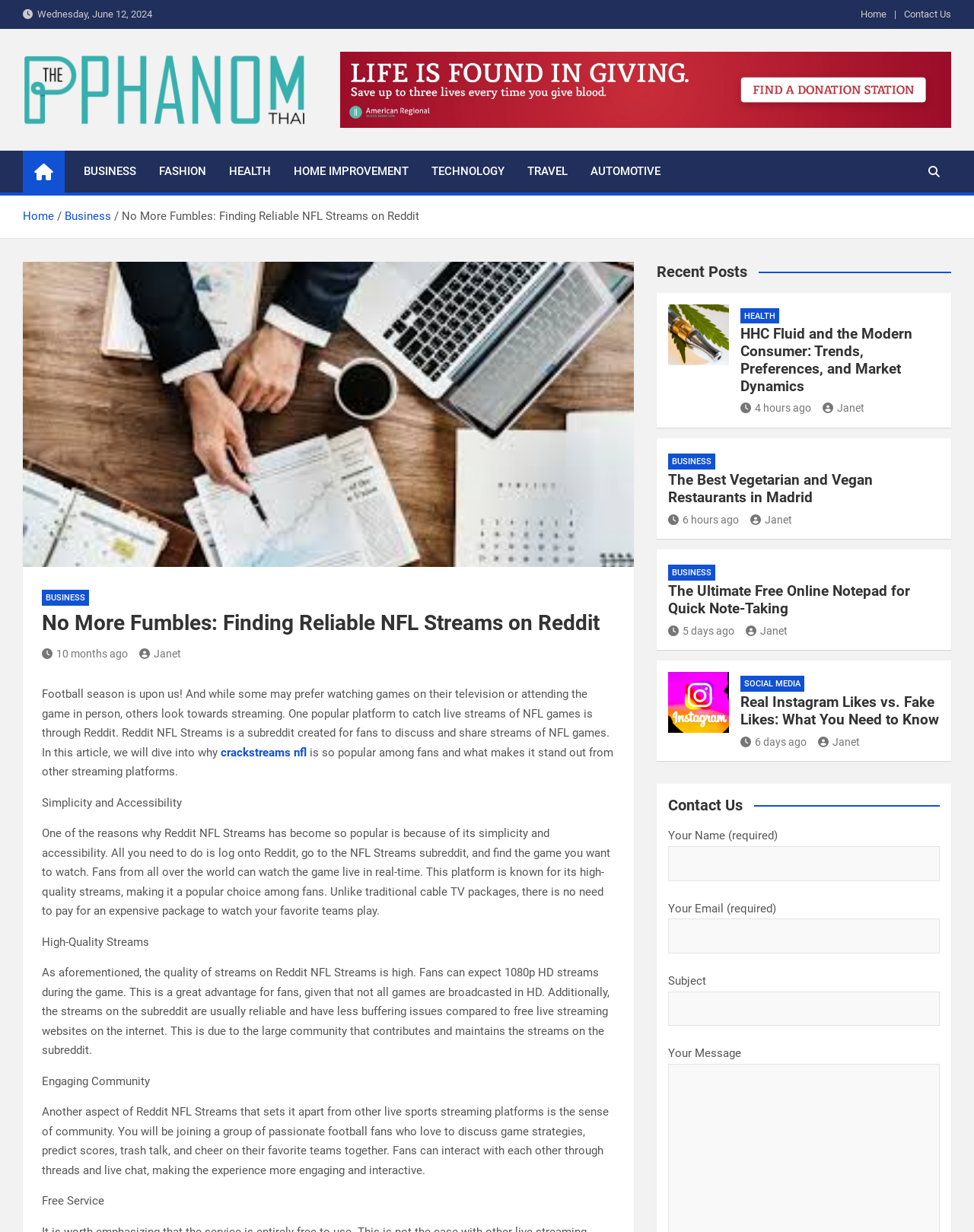Please identify the bounding box coordinates of the clickable area that will fulfill the following instruction: "Click the 'Home' link". The coordinates should be in the format of four float numbers between 0 and 1, i.e., [left, top, right, bottom].

[0.884, 0.005, 0.91, 0.019]